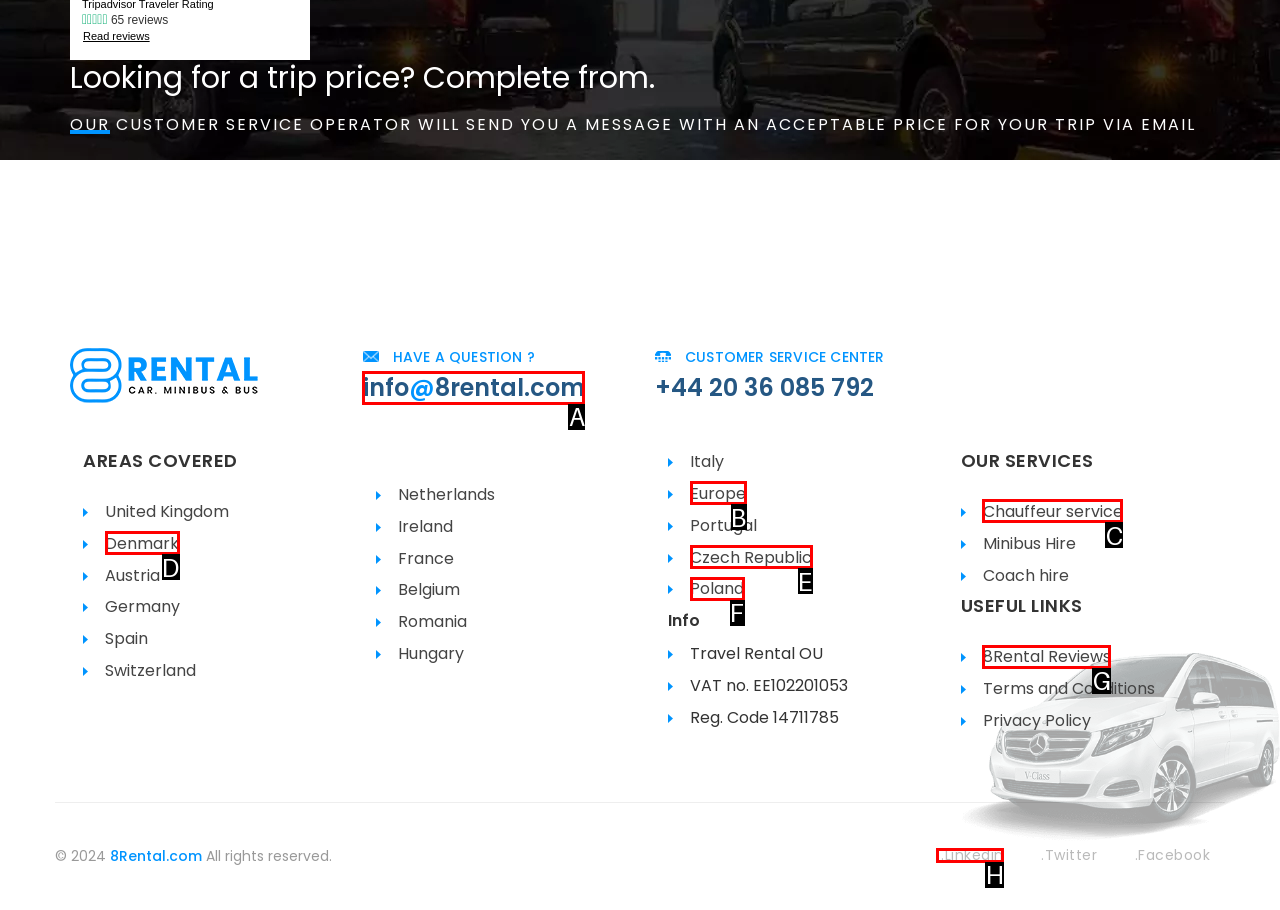Please indicate which HTML element to click in order to fulfill the following task: Contact customer service via email Respond with the letter of the chosen option.

A